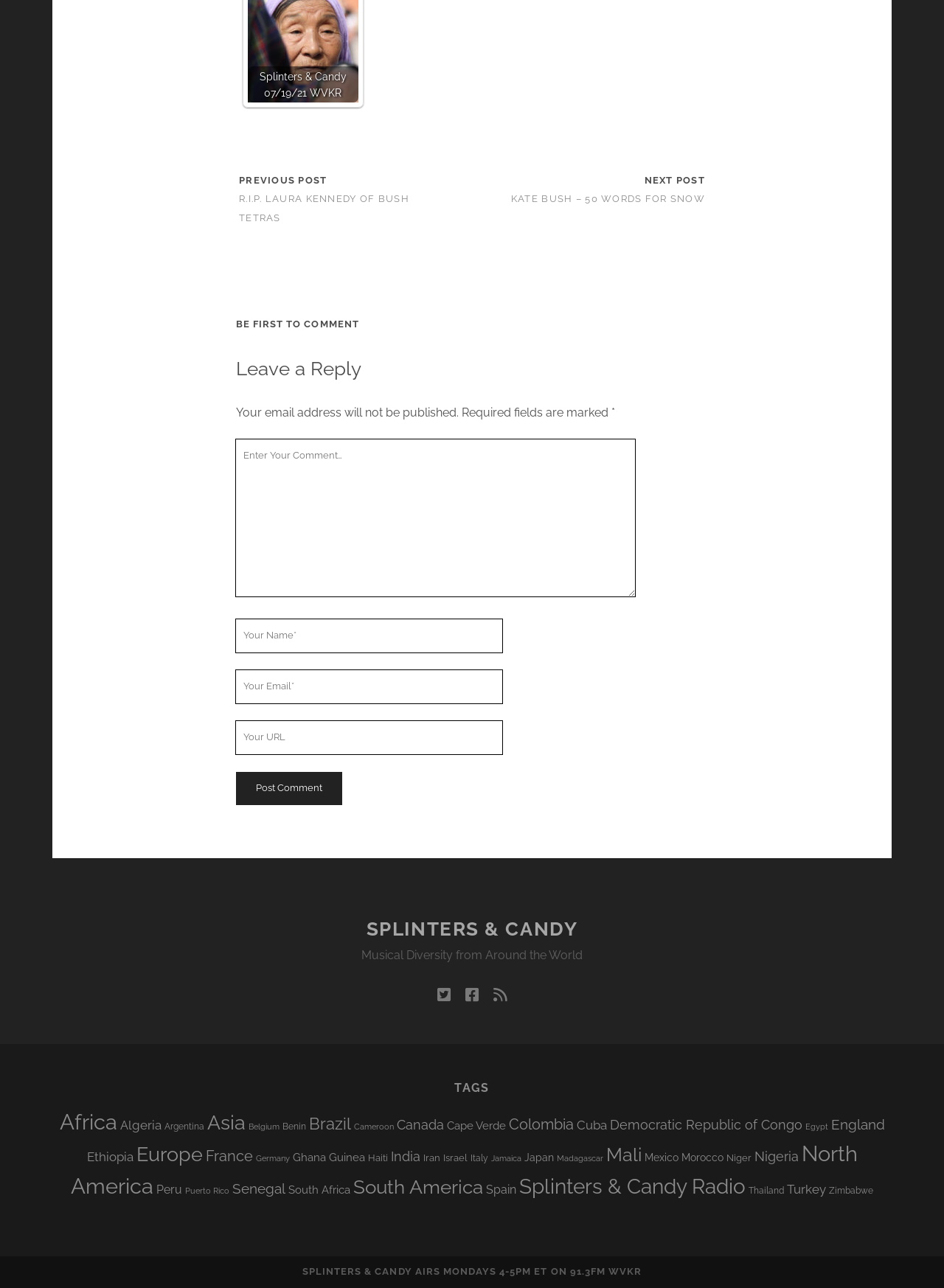Provide a brief response to the question using a single word or phrase: 
What is the name of the radio station?

WVKR